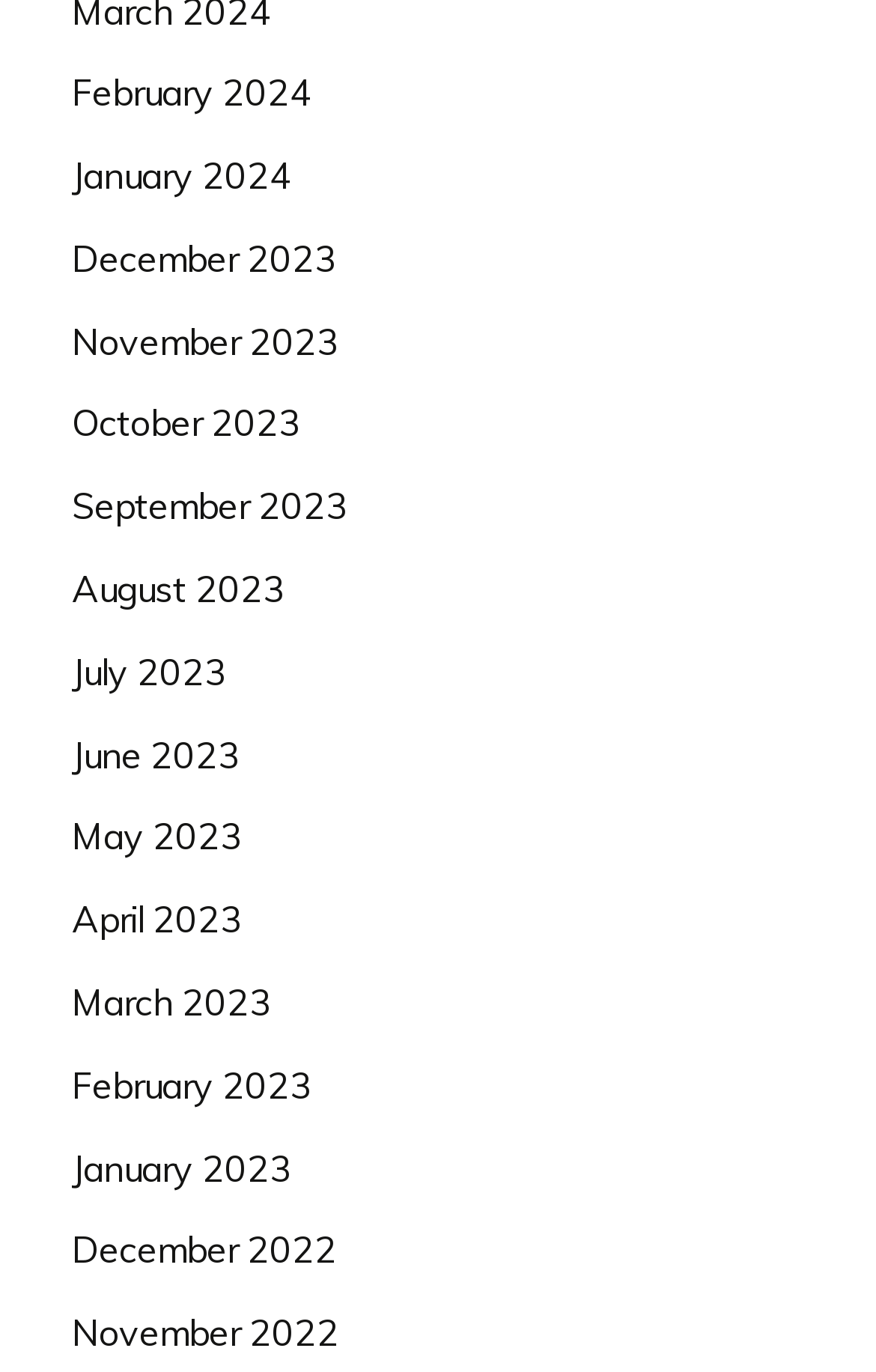Calculate the bounding box coordinates for the UI element based on the following description: "August 2023". Ensure the coordinates are four float numbers between 0 and 1, i.e., [left, top, right, bottom].

[0.082, 0.413, 0.326, 0.446]